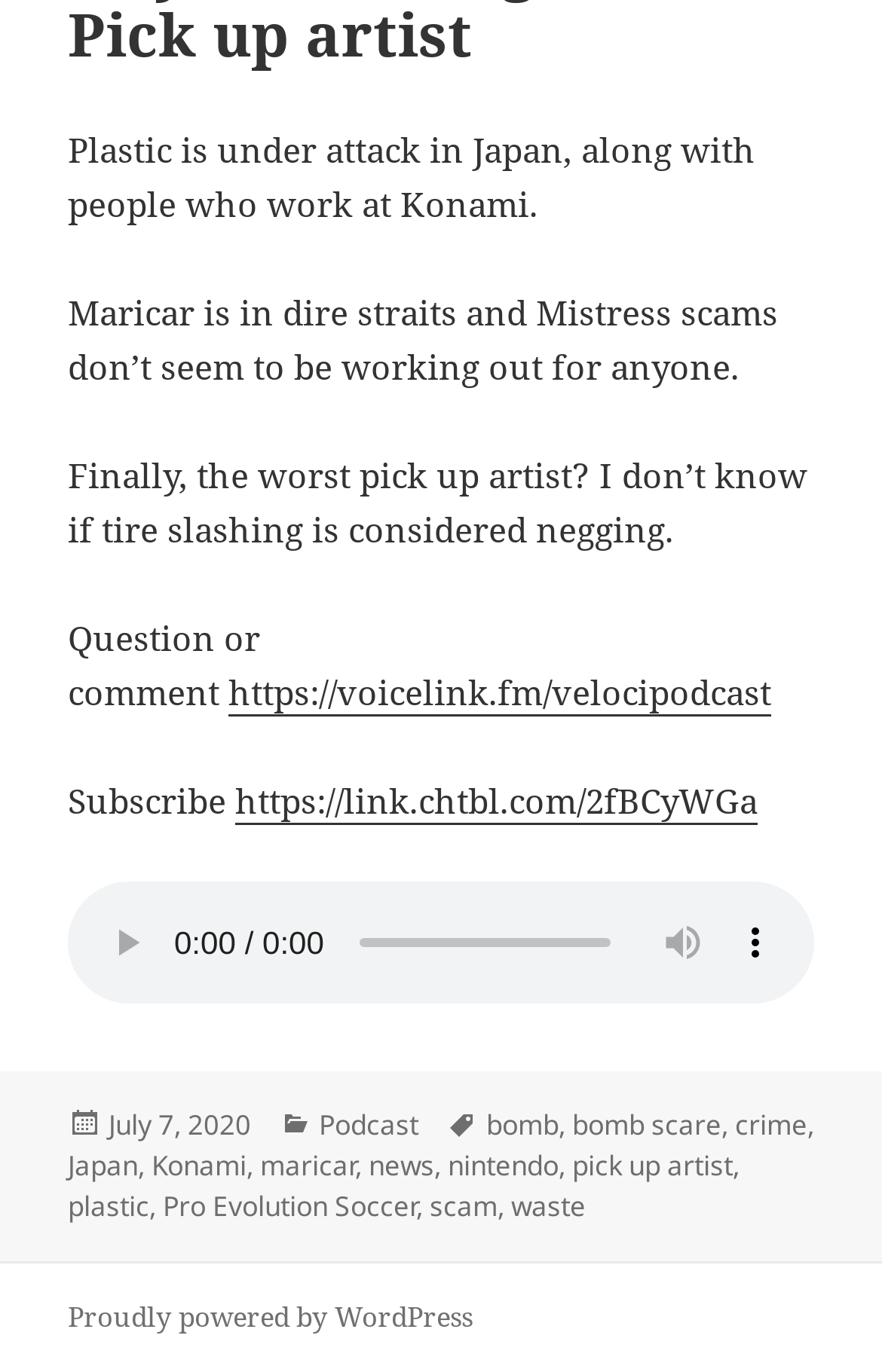Provide the bounding box coordinates of the HTML element this sentence describes: "Proudly powered by WordPress". The bounding box coordinates consist of four float numbers between 0 and 1, i.e., [left, top, right, bottom].

[0.077, 0.945, 0.536, 0.975]